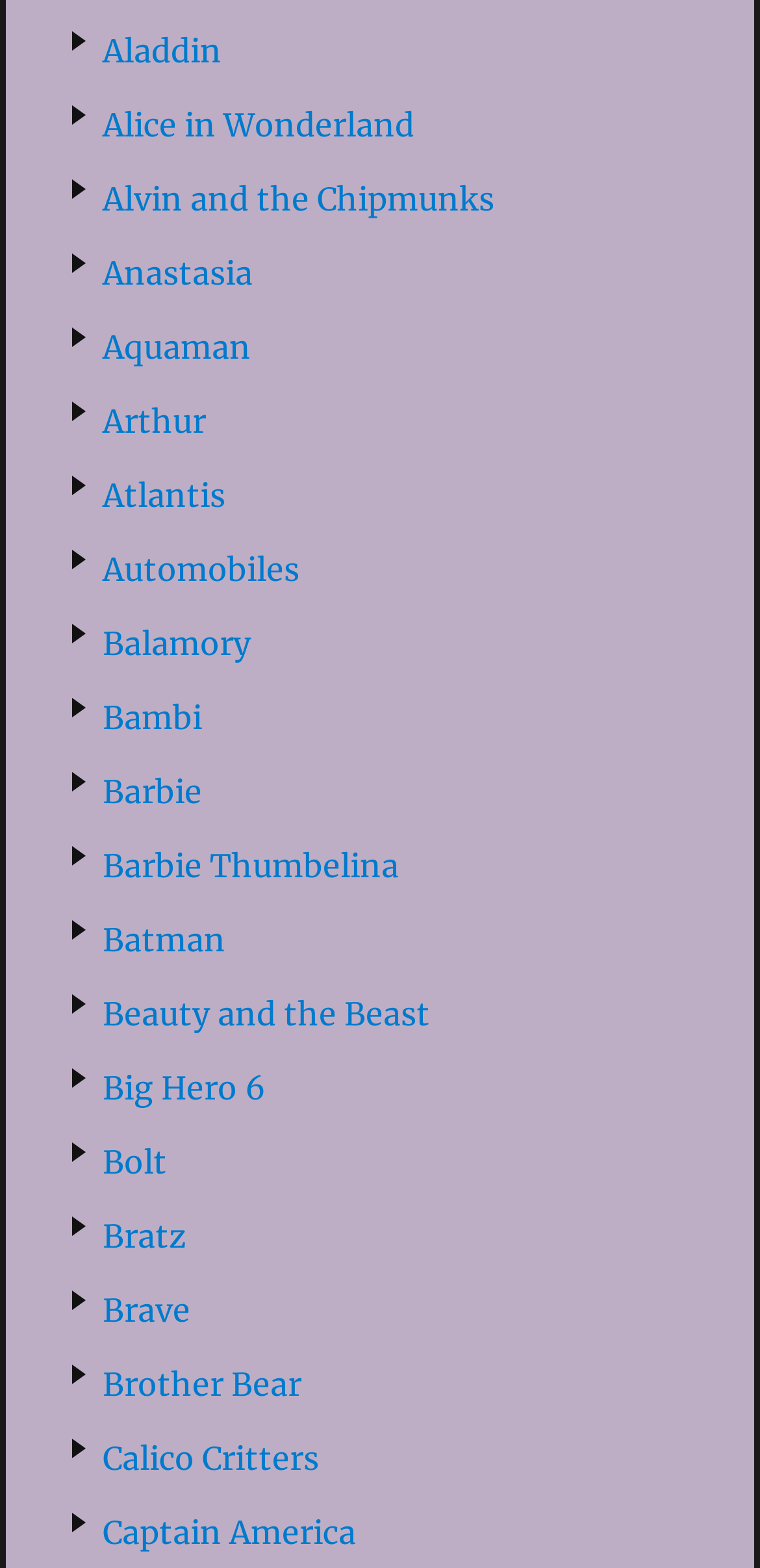Kindly respond to the following question with a single word or a brief phrase: 
Is Barbie Thumbelina a Disney movie?

Yes